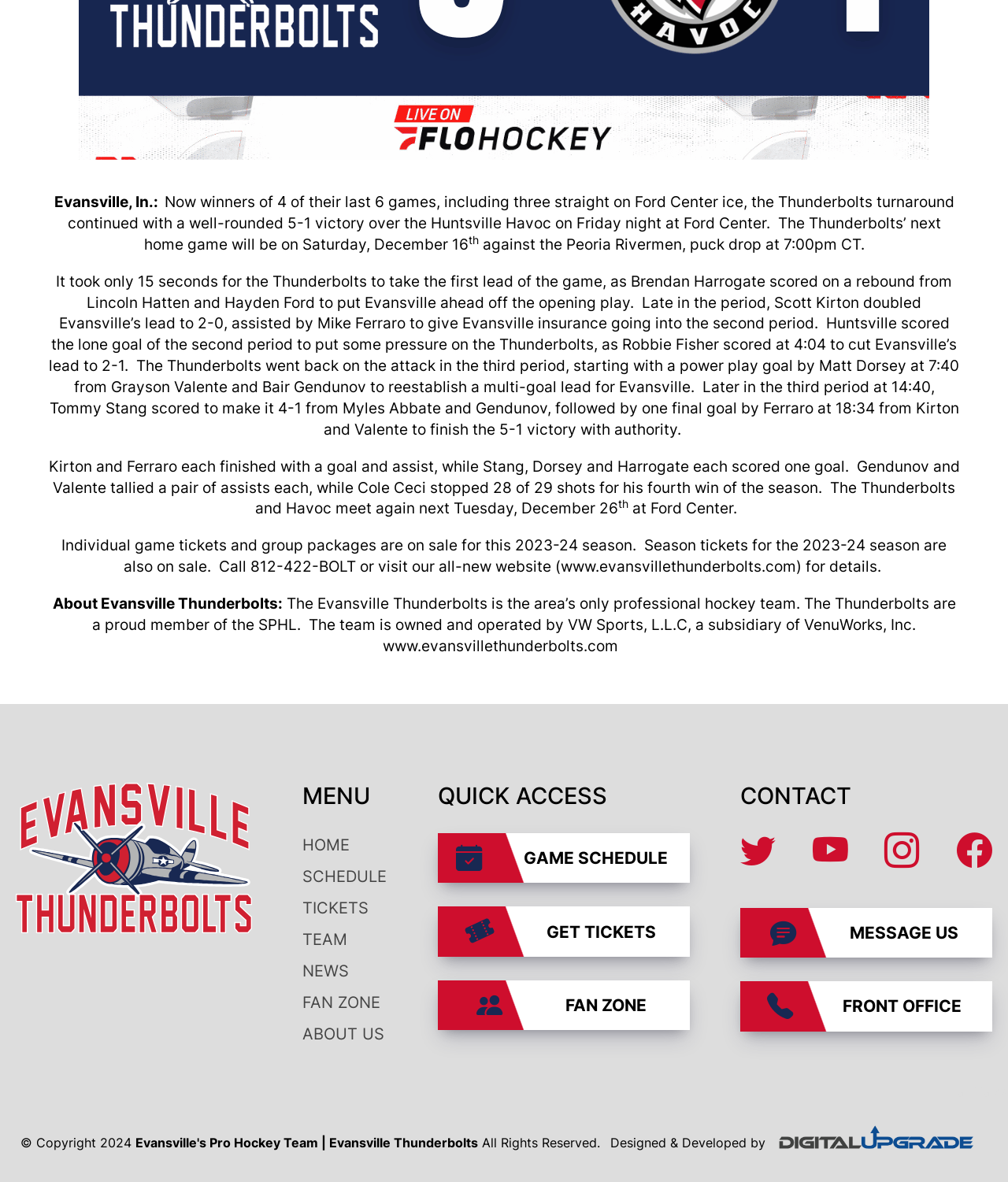From the details in the image, provide a thorough response to the question: What is the name of the league?

The name of the league can be found in the text 'About Evansville Thunderbolts:' which is located at the bottom of the webpage. It states that 'The Thunderbolts are a proud member of the SPHL.'